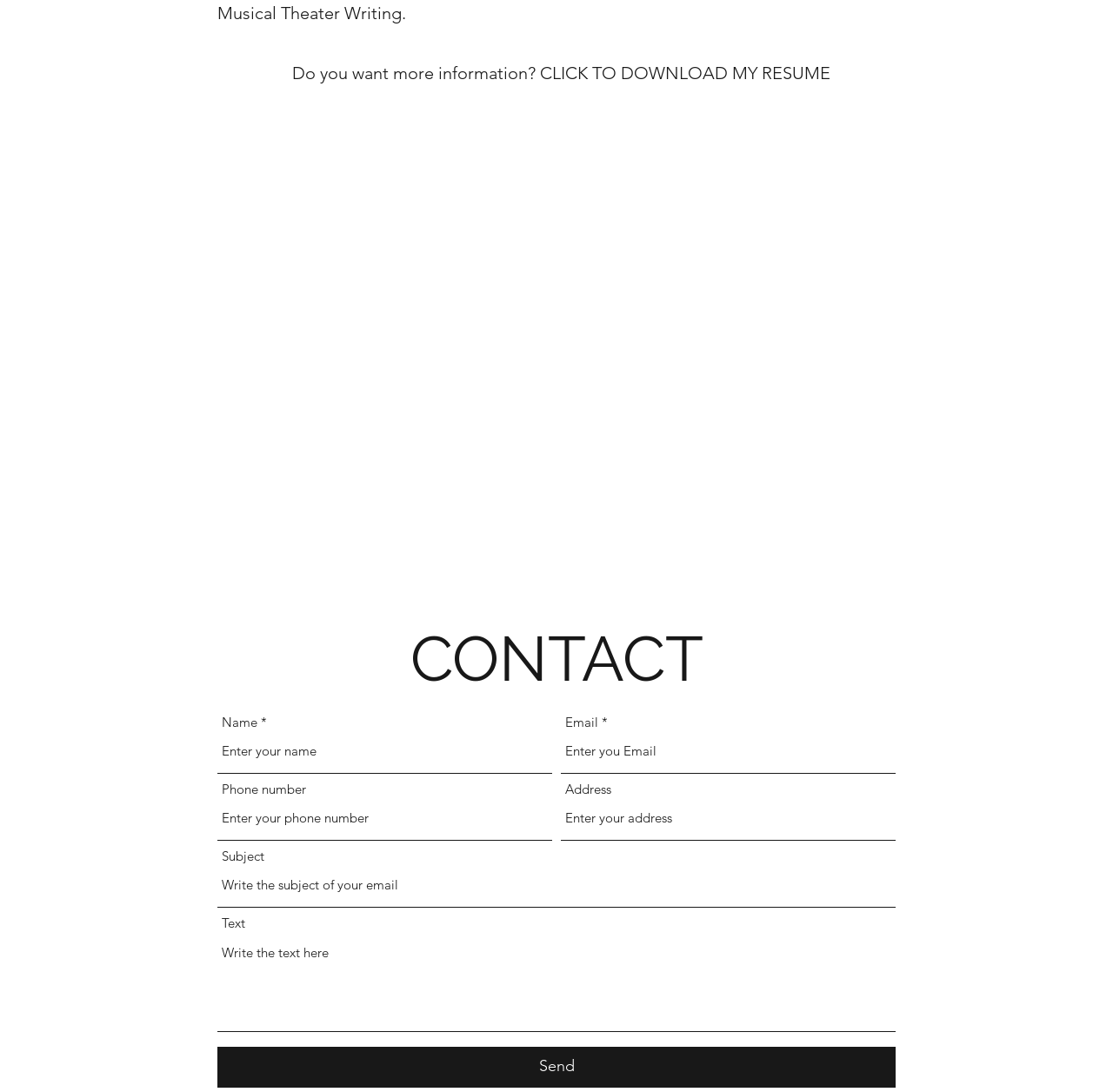Determine the bounding box coordinates for the region that must be clicked to execute the following instruction: "send a message".

[0.195, 0.958, 0.805, 0.996]